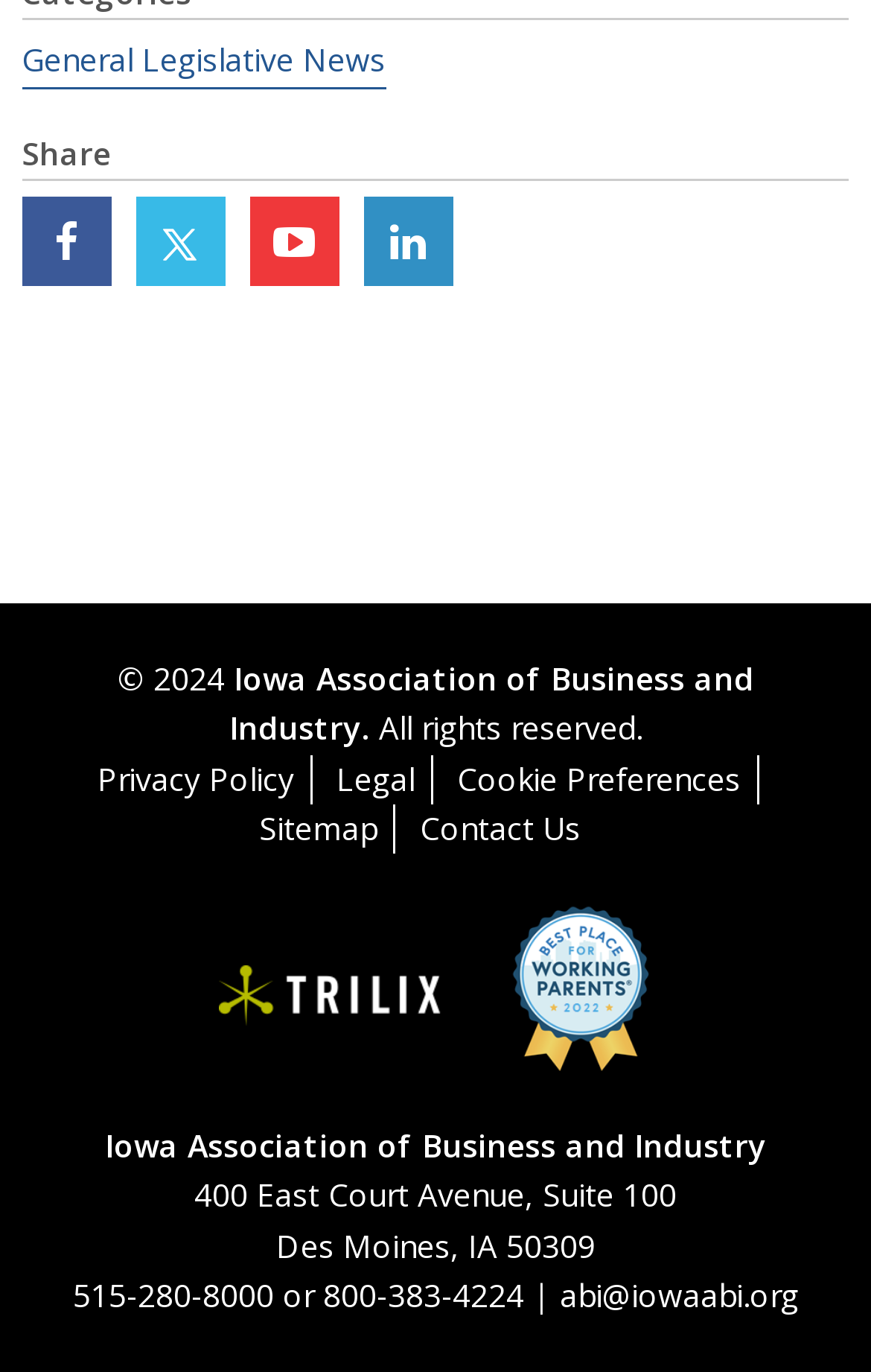Show me the bounding box coordinates of the clickable region to achieve the task as per the instruction: "Click on General Legislative News".

[0.025, 0.027, 0.443, 0.065]